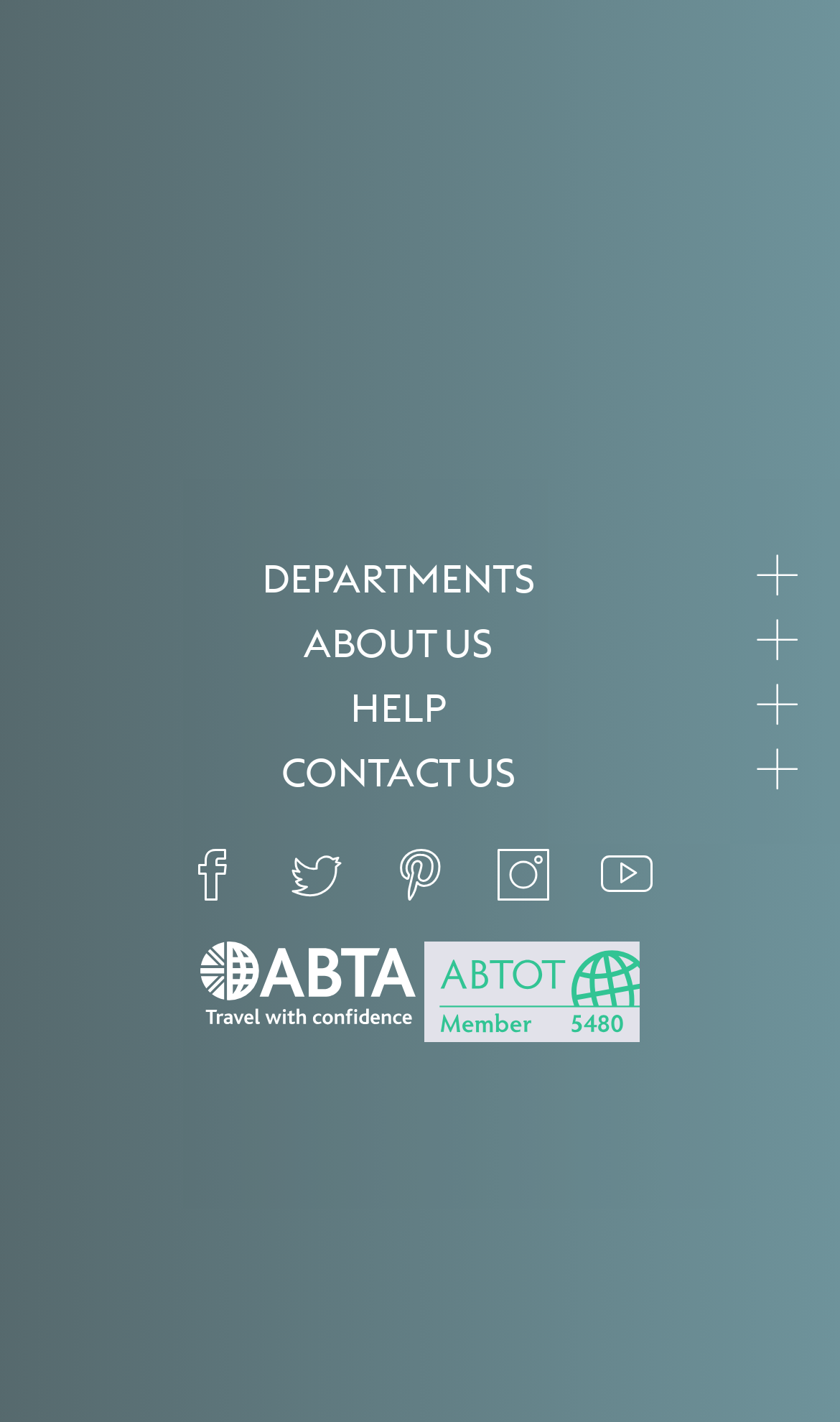What is the purpose of the links at the bottom?
Provide a fully detailed and comprehensive answer to the question.

The links at the bottom of the webpage, including 'facebook', 'twitter', 'pinterest', 'instagram', 'youtube', 'abta', and 'abtot', are likely to connect users to the organization's social media profiles or other related organizations. This is a common practice to provide users with additional resources or ways to engage with the organization.